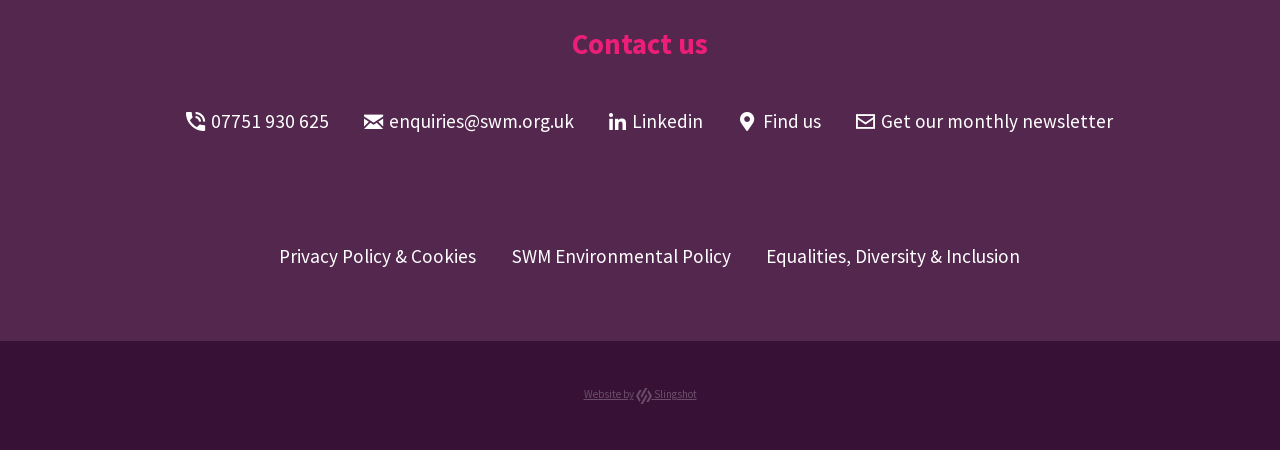Find and indicate the bounding box coordinates of the region you should select to follow the given instruction: "Find us".

[0.577, 0.242, 0.641, 0.295]